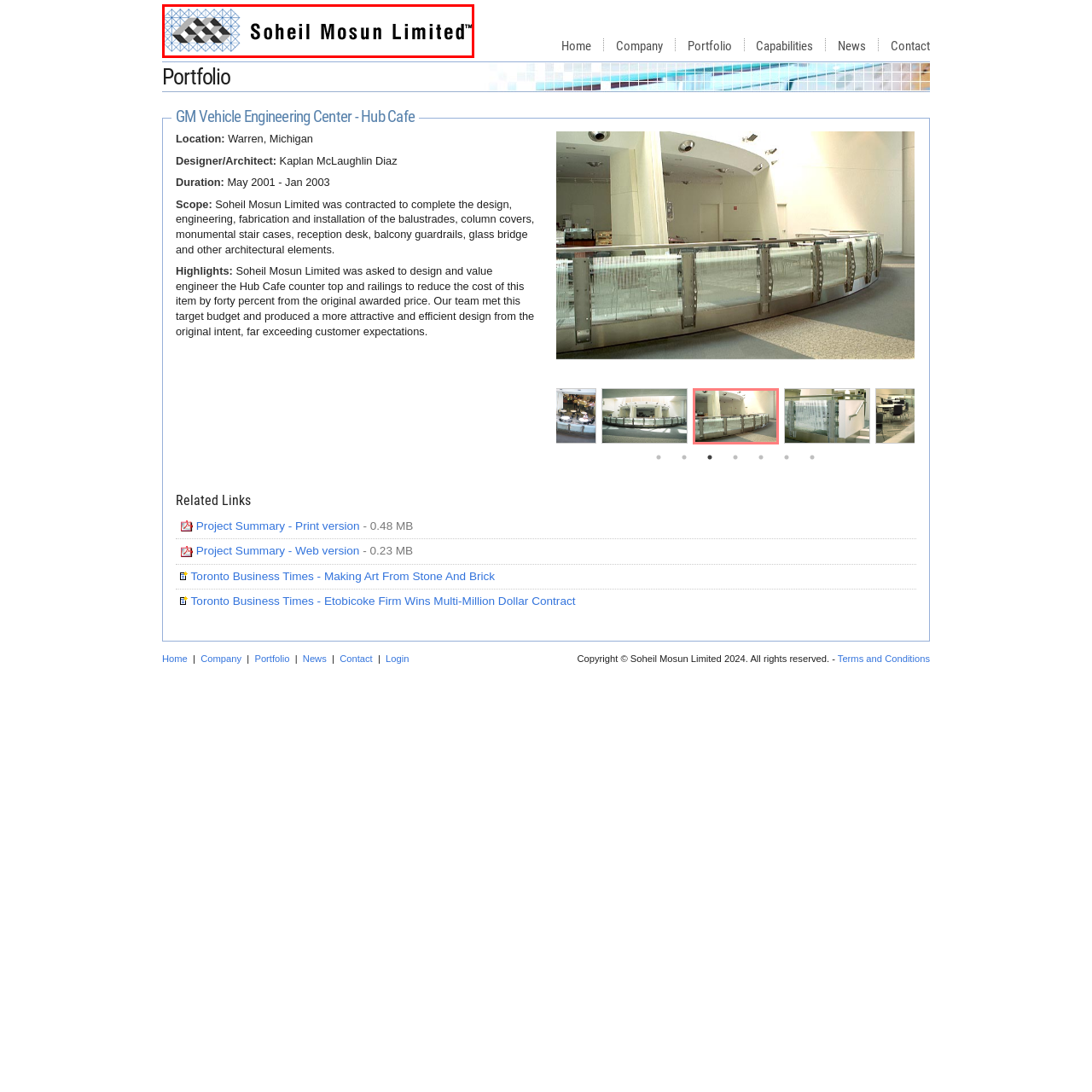Describe meticulously the scene encapsulated by the red boundary in the image.

The image features the logo of Soheil Mosun Limited, a custom architectural manufacturer. The logo incorporates a distinctive geometric design with a grid pattern in the background, emphasizing the company’s commitment to innovative architectural solutions. The logo is accompanied by the name "Soheil Mosun Limited" prominently displayed in bold, capitalized letters, showcasing its brand identity. This emblem reflects the company's expertise in design, engineering, and fabrication, particularly in significant architectural elements, as highlighted in their projects such as the GM Vehicle Engineering Center and Hub Cafe.